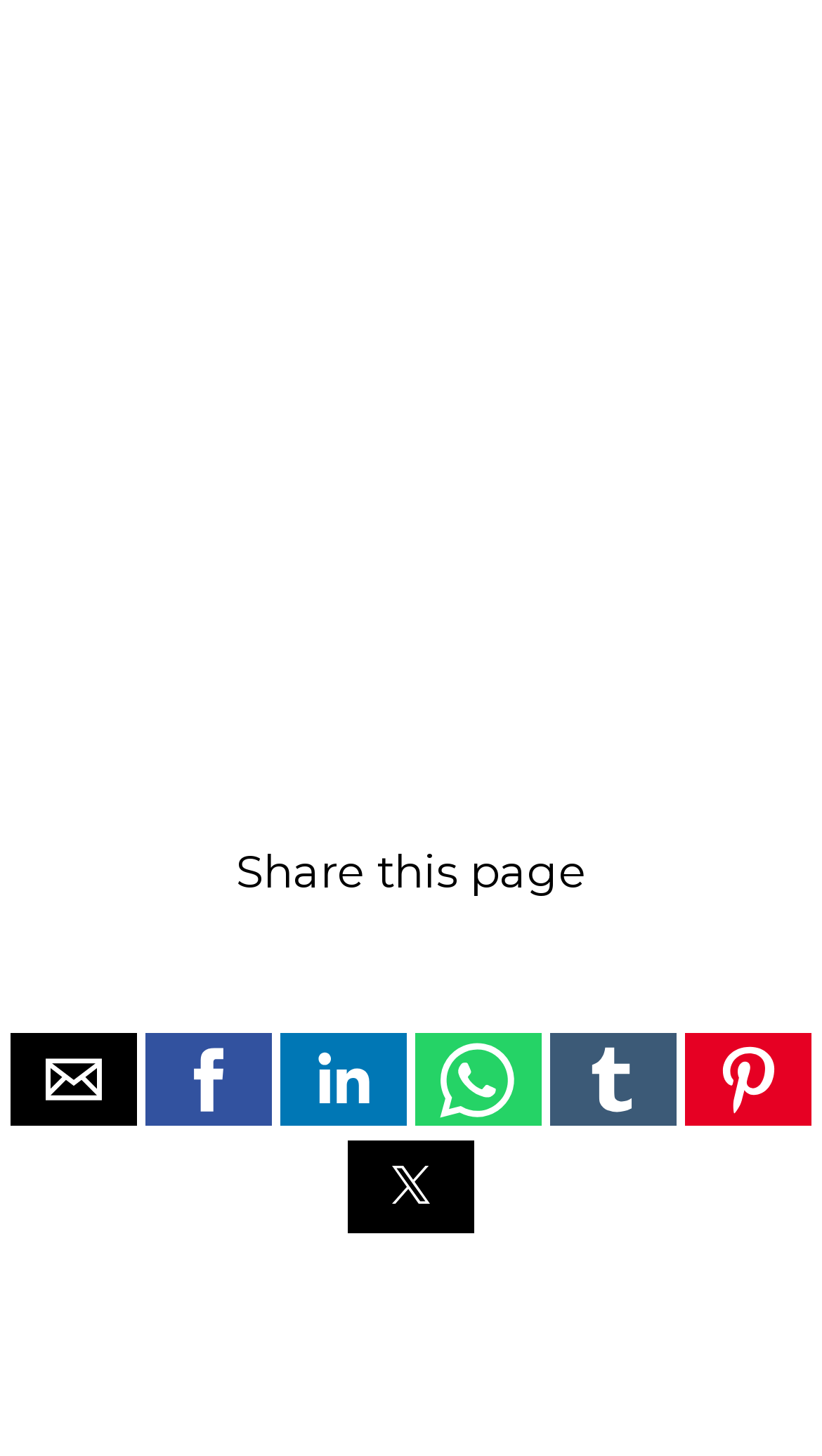Observe the image and answer the following question in detail: What is the height of the Share by email button?

I calculated the height of the Share by email button by subtracting the top coordinate (0.709) from the bottom coordinate (0.772), which gives me the height of 0.063.